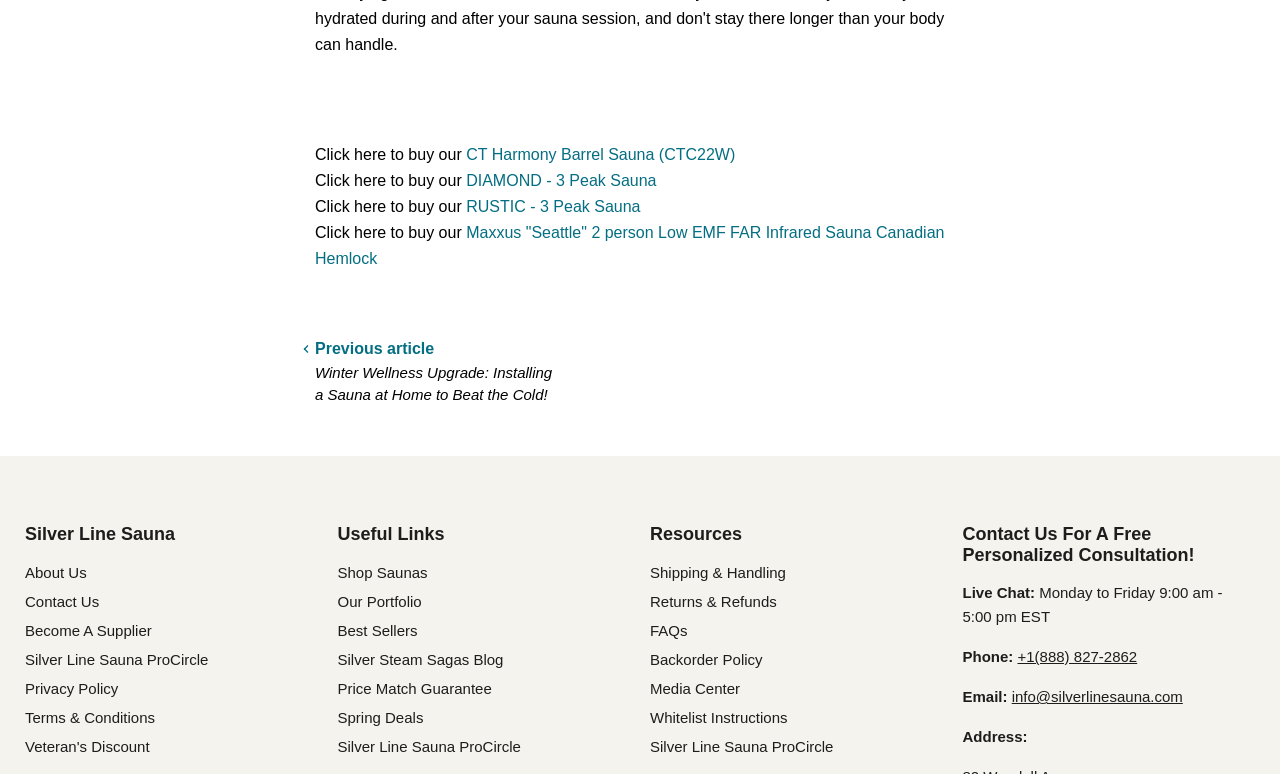Given the following UI element description: "Price Match Guarantee", find the bounding box coordinates in the webpage screenshot.

[0.264, 0.878, 0.384, 0.9]